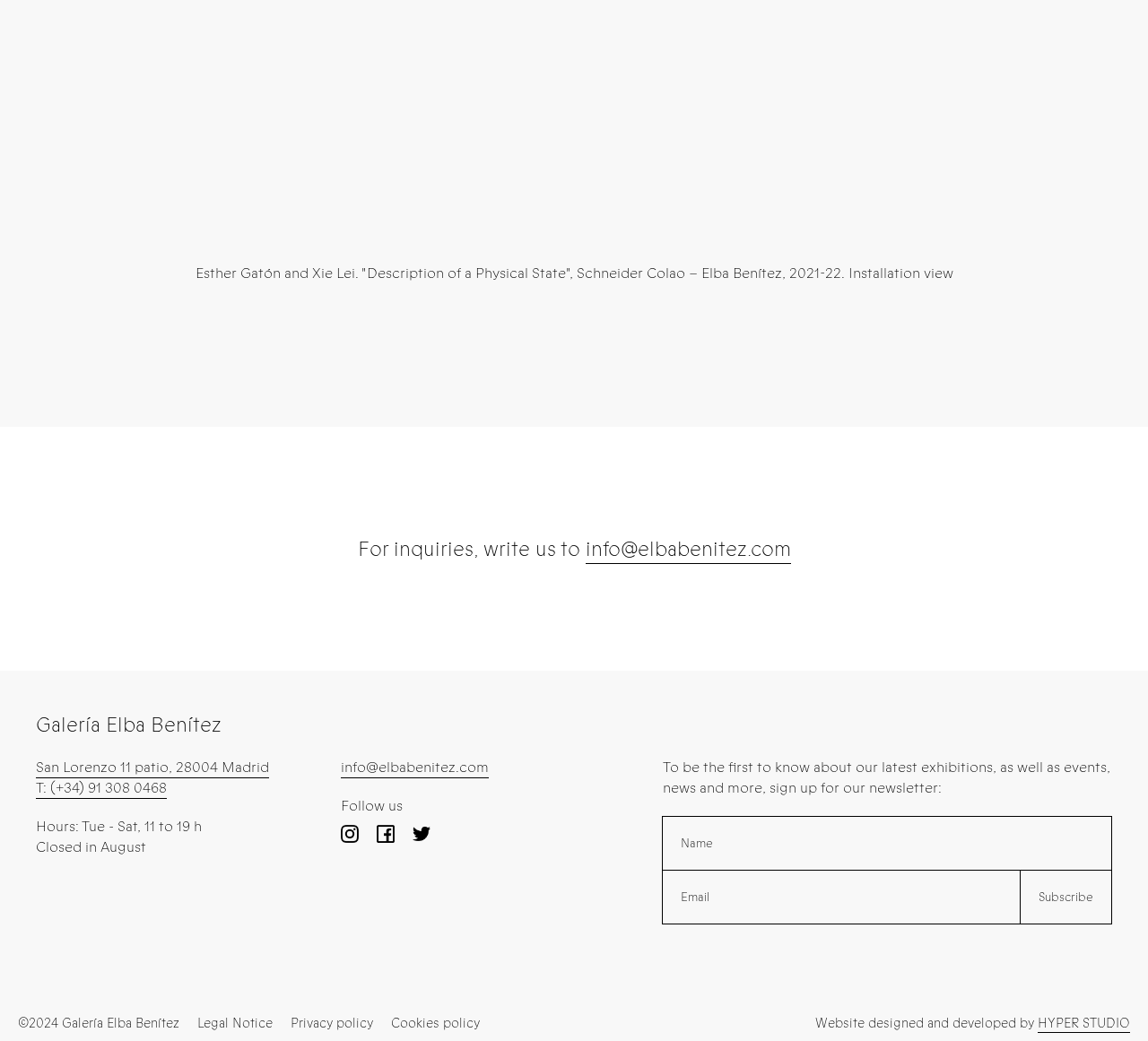Determine the bounding box coordinates for the HTML element described here: "info@elbabenitez.com".

[0.297, 0.727, 0.426, 0.747]